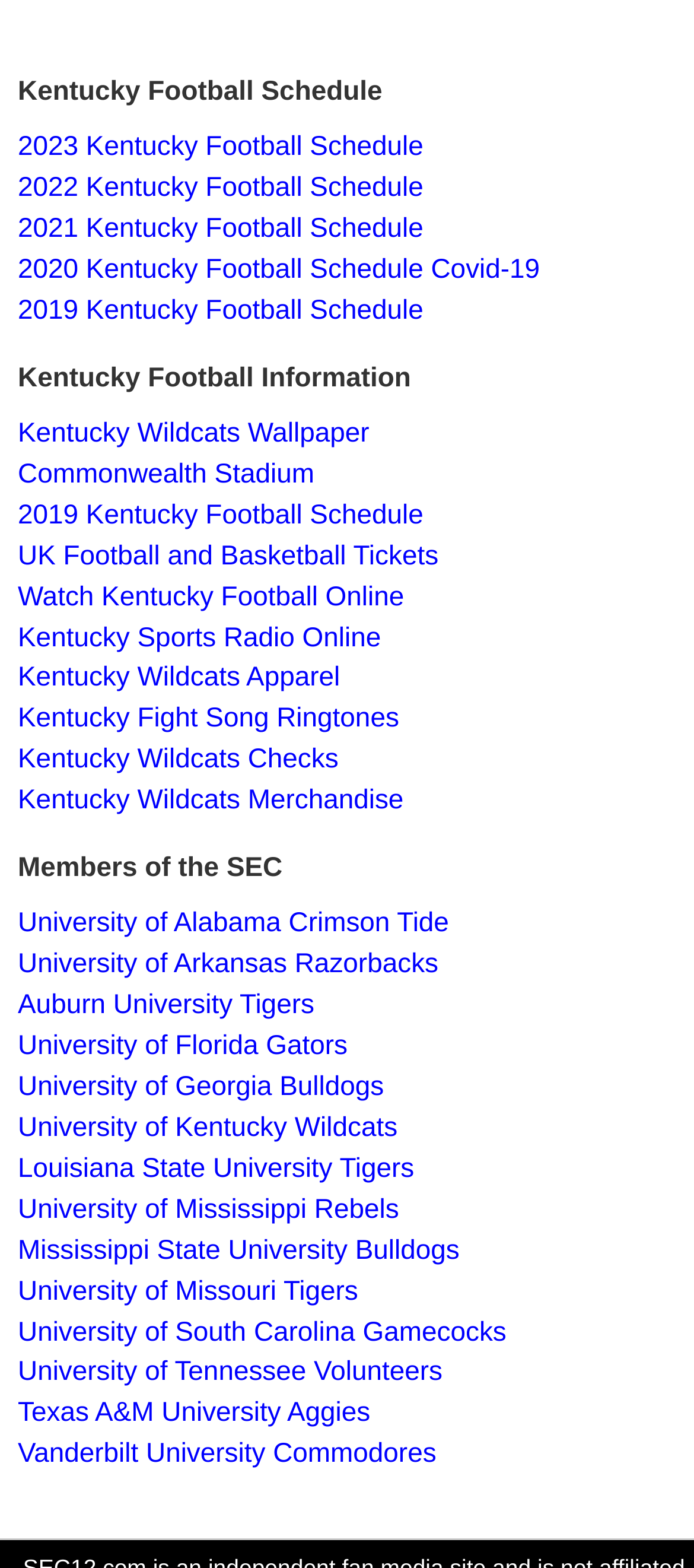Highlight the bounding box of the UI element that corresponds to this description: "alt="Haber Bug"".

None